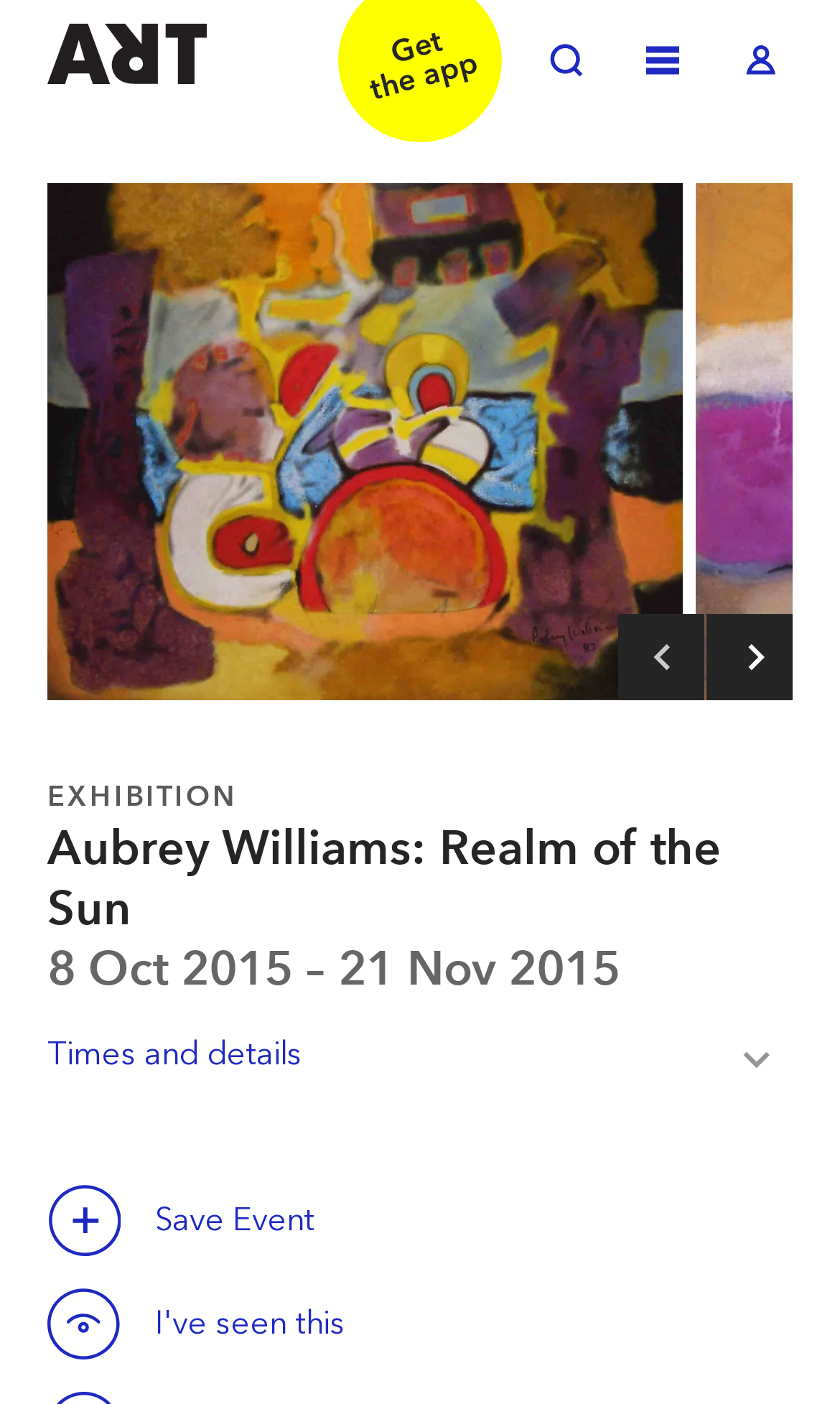Please find the bounding box coordinates in the format (top-left x, top-left y, bottom-right x, bottom-right y) for the given element description. Ensure the coordinates are floating point numbers between 0 and 1. Description: Times and detailsToggle

[0.056, 0.712, 0.944, 0.789]